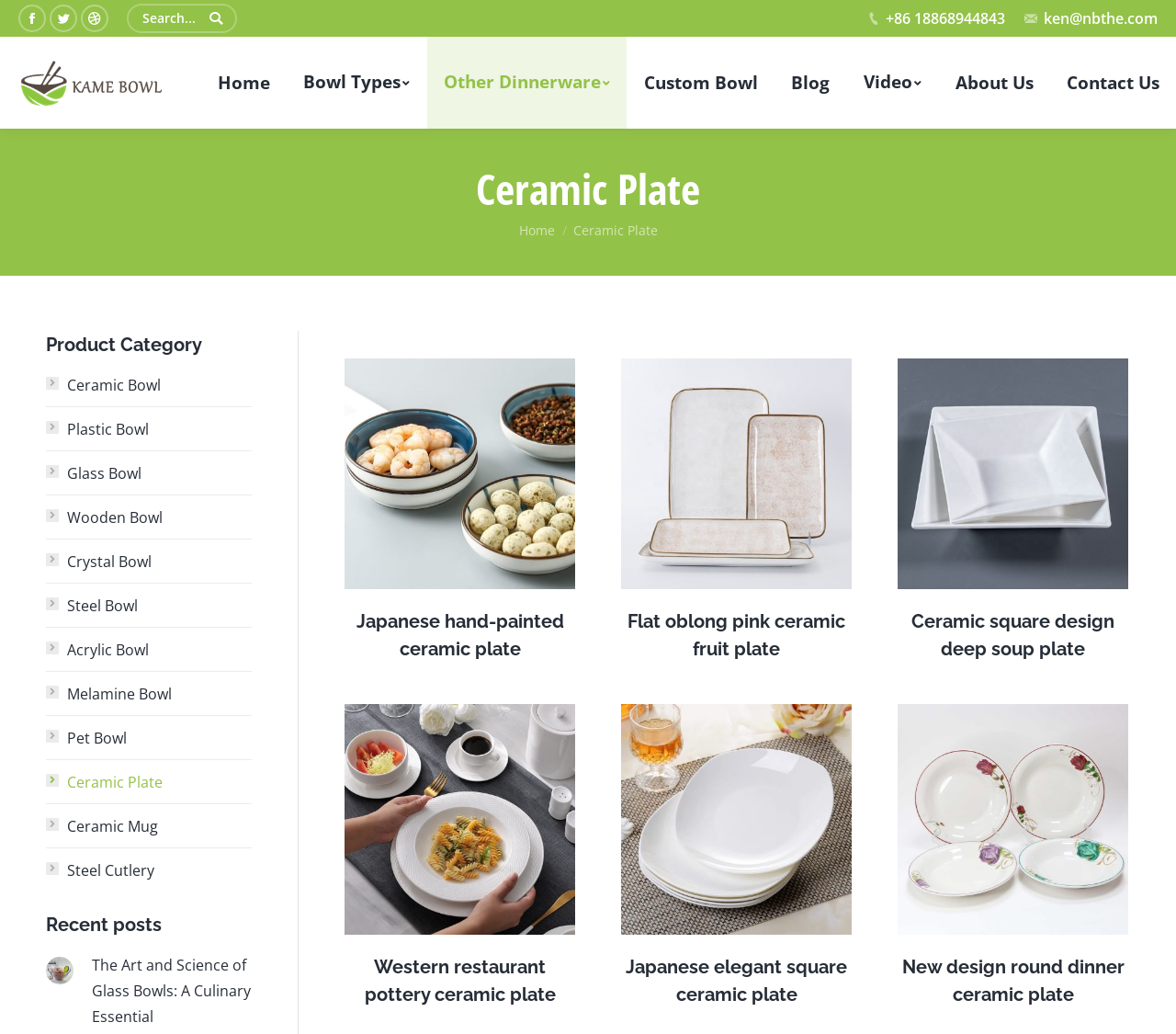Summarize the webpage in an elaborate manner.

This webpage is a ceramic plate supplier's website. At the top left corner, there are three social media links: Facebook, Twitter, and Dribbble. Next to them is a search bar with a magnifying glass icon. On the top right corner, there is a phone number and an email address.

Below the top section, there is a navigation menu with links to different pages, including "Home", "Bowl Types", "Other Dinnerware", "Custom Bowl", "Blog", "Video", "About Us", and "Contact Us".

The main content of the webpage is divided into two sections. On the left side, there is a list of product categories, including "Ceramic Bowl", "Plastic Bowl", "Glass Bowl", and others. Each category has a small icon next to it.

On the right side, there are six articles or product showcases, each with a large image and a heading. The headings describe different types of ceramic plates, such as "Japanese hand-painted ceramic plate", "Flat oblong pink ceramic fruit plate", and "New design round dinner ceramic plate". Each article also has a "Post image" link.

At the bottom of the webpage, there is a section titled "Recent posts" with a link to a blog post about glass bowls.